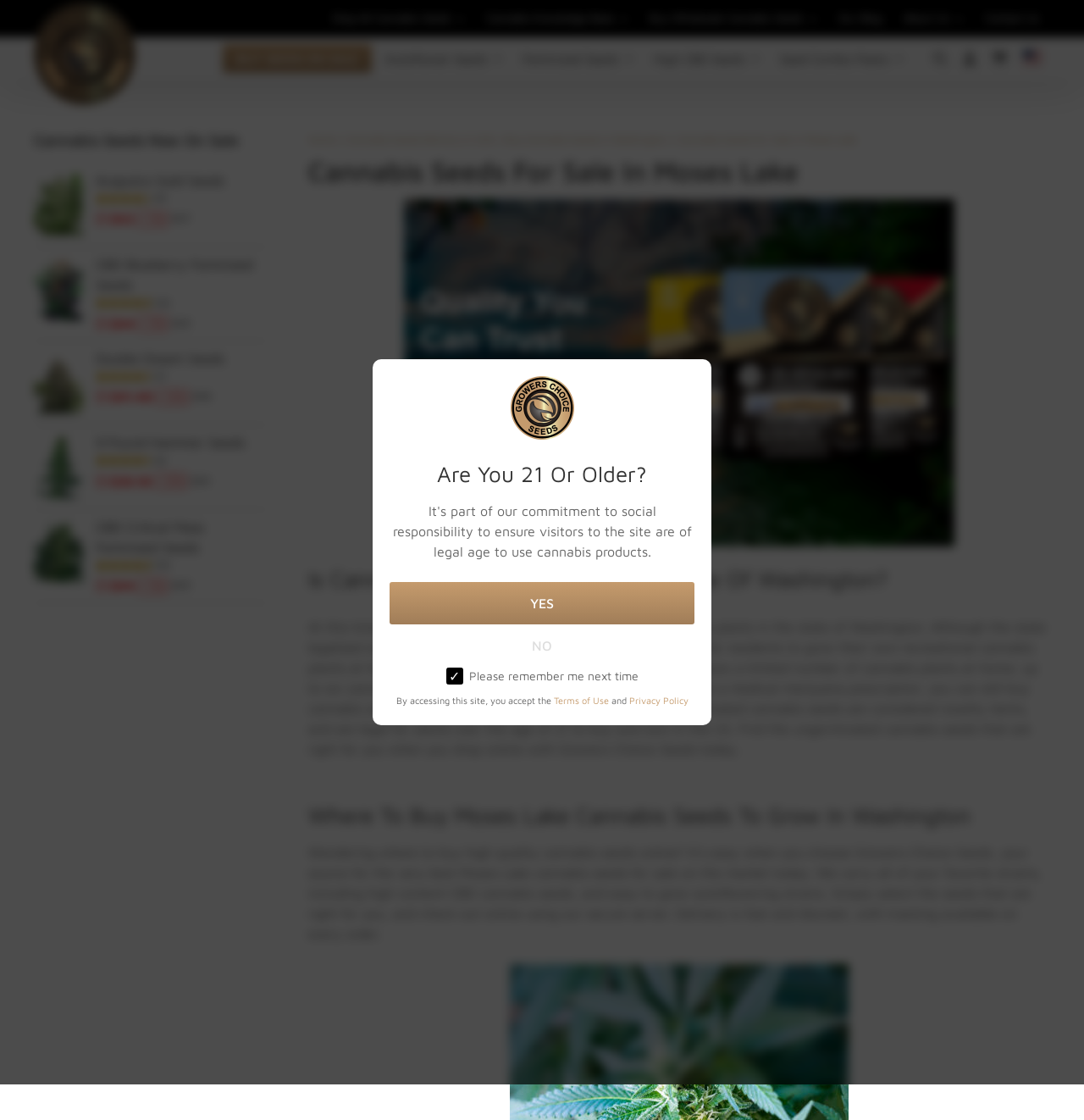Answer the question in a single word or phrase:
What is the purpose of Growers Choice Seeds?

Sell cannabis seeds